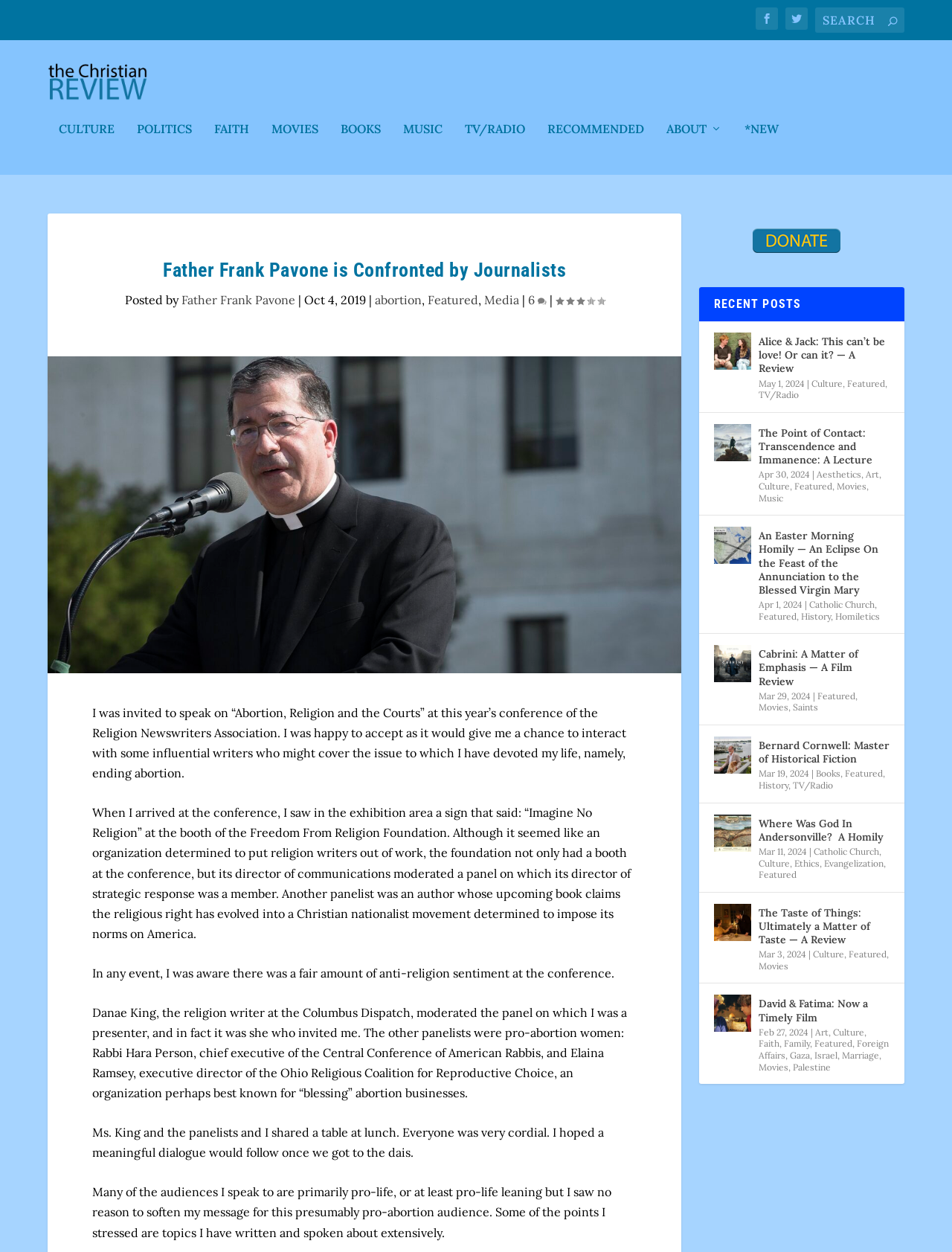Could you provide the bounding box coordinates for the portion of the screen to click to complete this instruction: "click on the Advertisement"?

[0.791, 0.175, 0.883, 0.197]